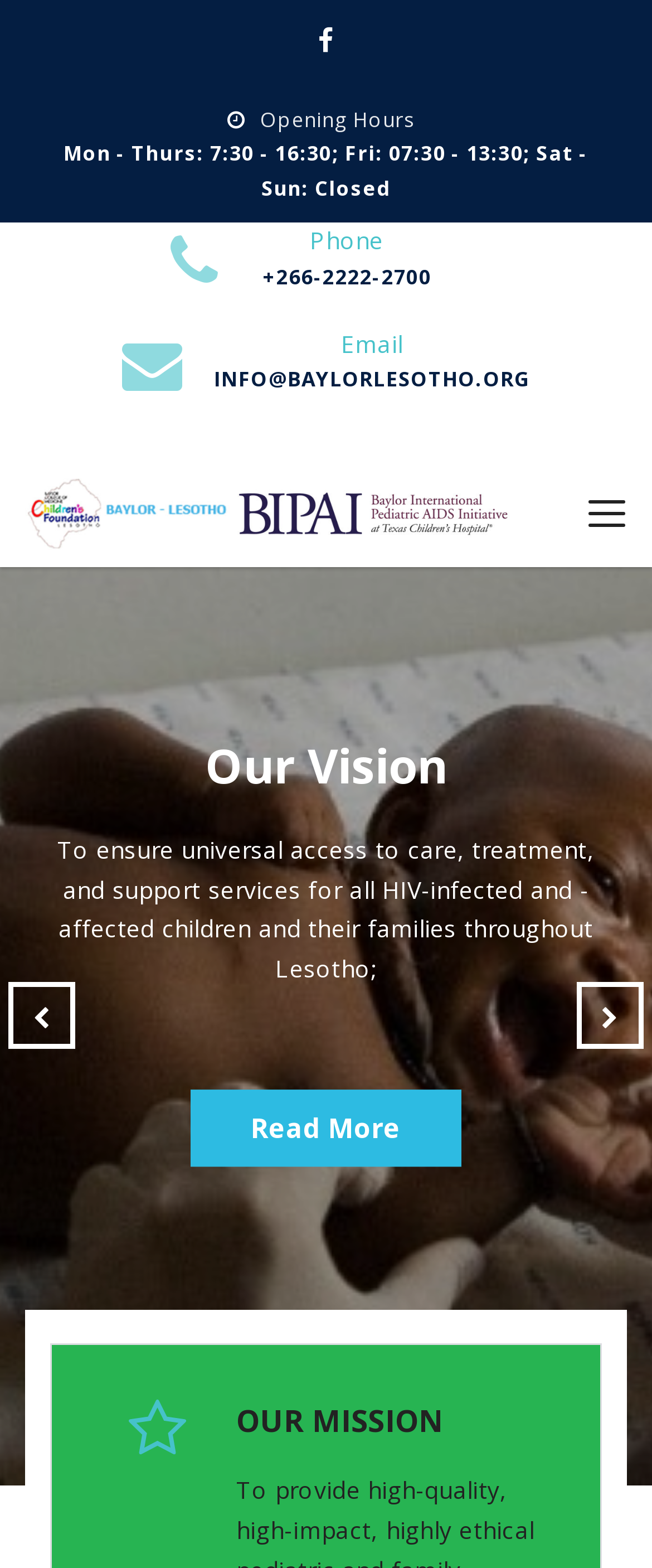Bounding box coordinates are specified in the format (top-left x, top-left y, bottom-right x, bottom-right y). All values are floating point numbers bounded between 0 and 1. Please provide the bounding box coordinate of the region this sentence describes: read full review

None